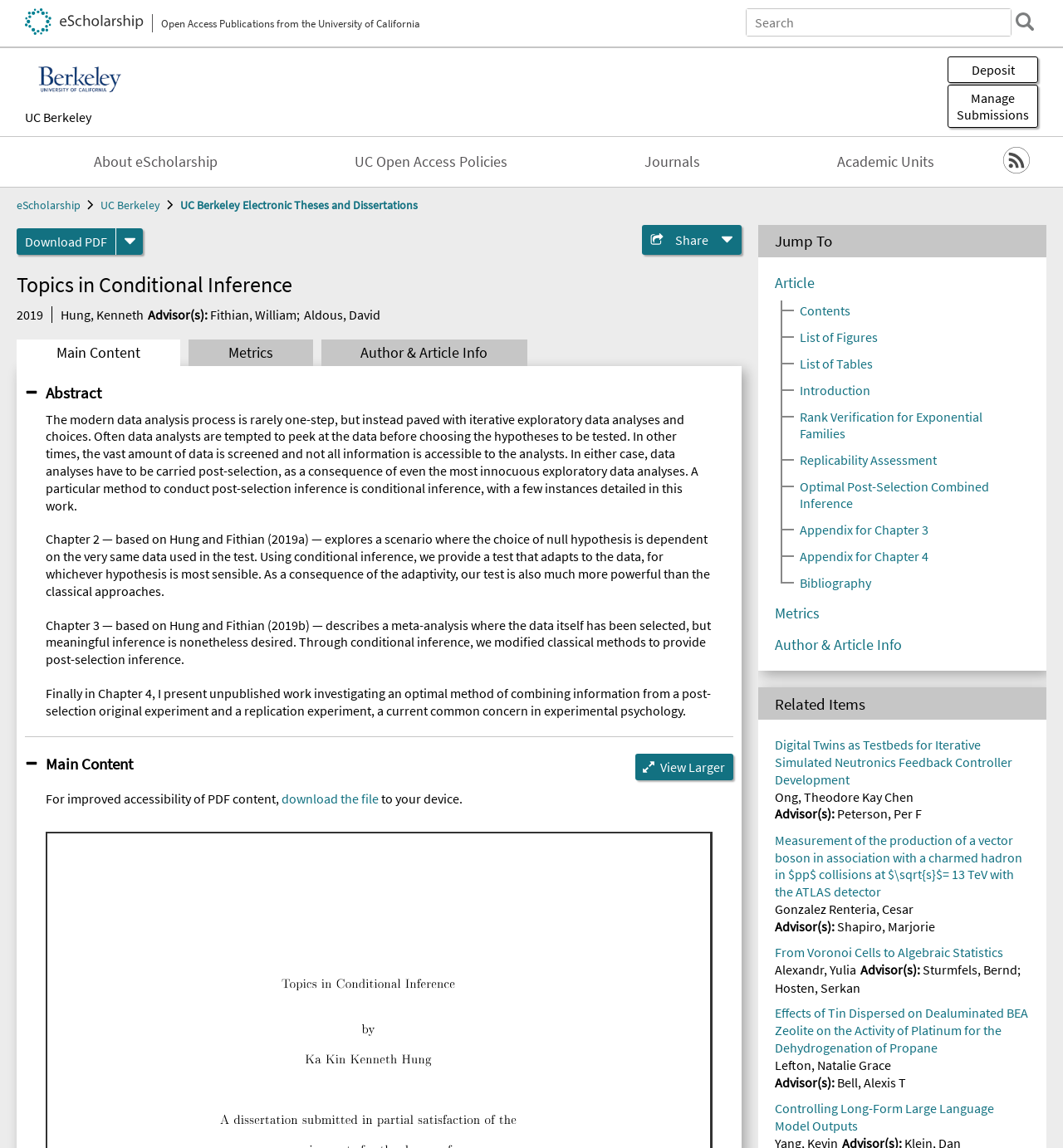What is the name of the university associated with the article?
Provide a detailed and well-explained answer to the question.

I found the answer by looking at the top section of the webpage, where it says 'UC Berkeley Electronic Theses and Dissertations banner'. This indicates that the university associated with the article is UC Berkeley.